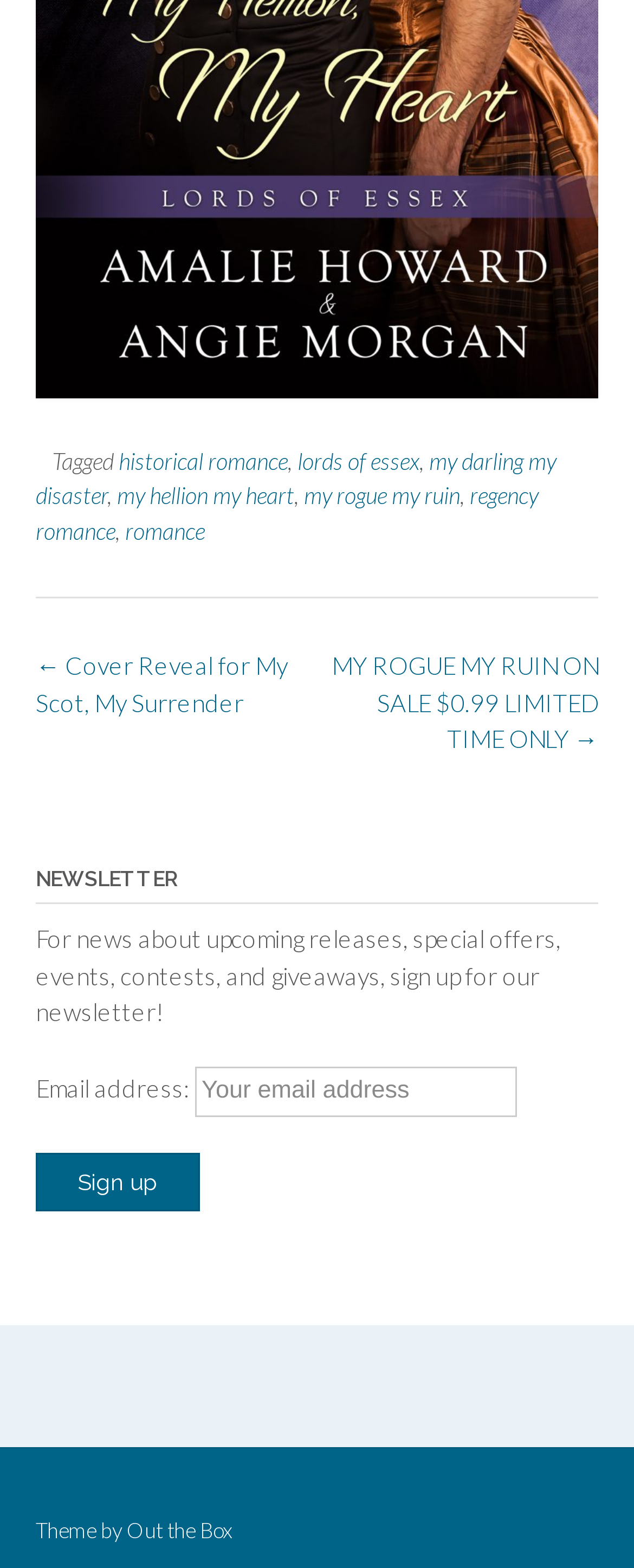Could you provide the bounding box coordinates for the portion of the screen to click to complete this instruction: "Check the save my name checkbox"?

None